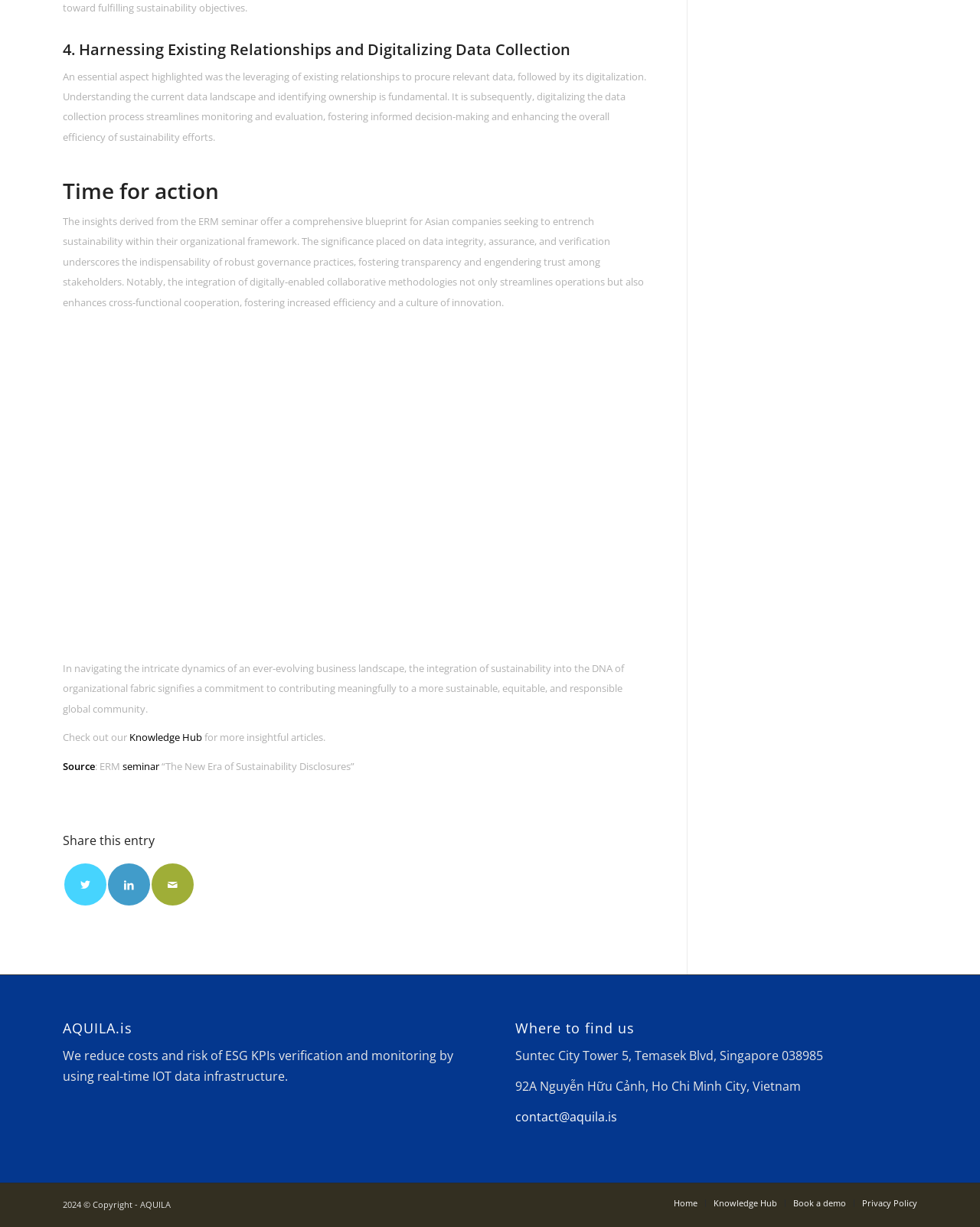Please identify the bounding box coordinates of the region to click in order to complete the given instruction: "Share this entry on Twitter". The coordinates should be four float numbers between 0 and 1, i.e., [left, top, right, bottom].

[0.066, 0.703, 0.109, 0.738]